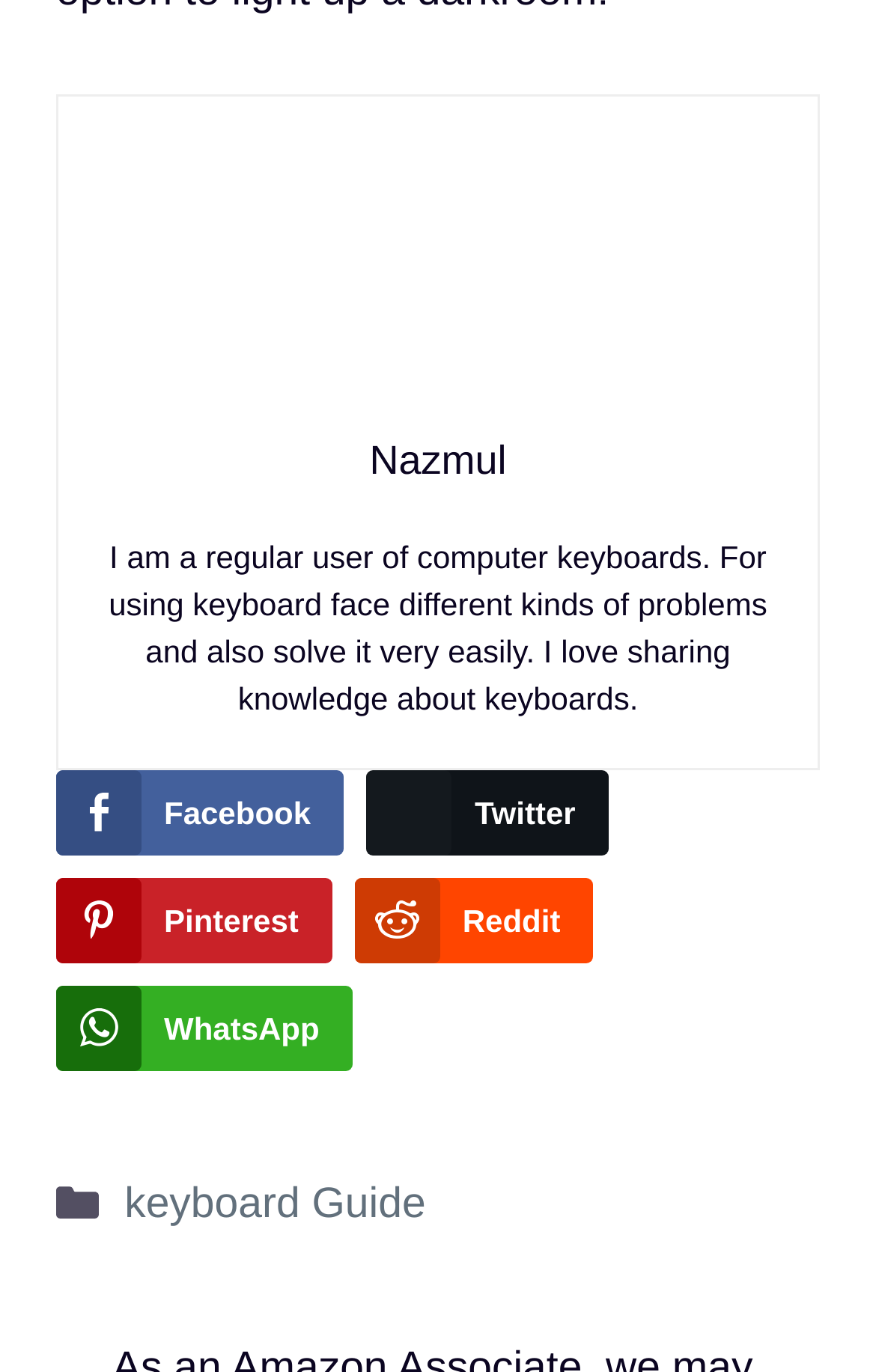Locate the UI element that matches the description keyboard Guide in the webpage screenshot. Return the bounding box coordinates in the format (top-left x, top-left y, bottom-right x, bottom-right y), with values ranging from 0 to 1.

[0.142, 0.861, 0.486, 0.895]